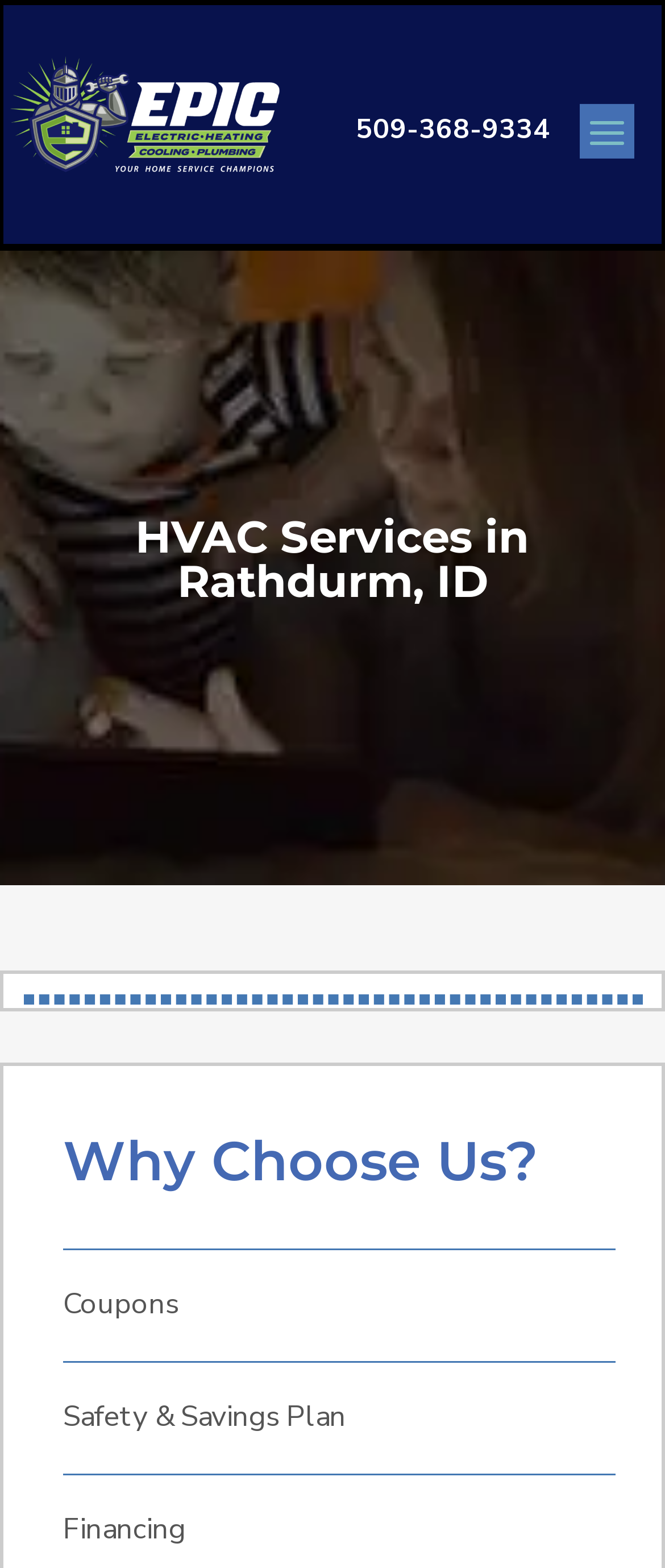Locate and extract the text of the main heading on the webpage.

Epic Electric, Heating, Cooling & Plumbing: Superior HVAC Services in Rathdrum, ID